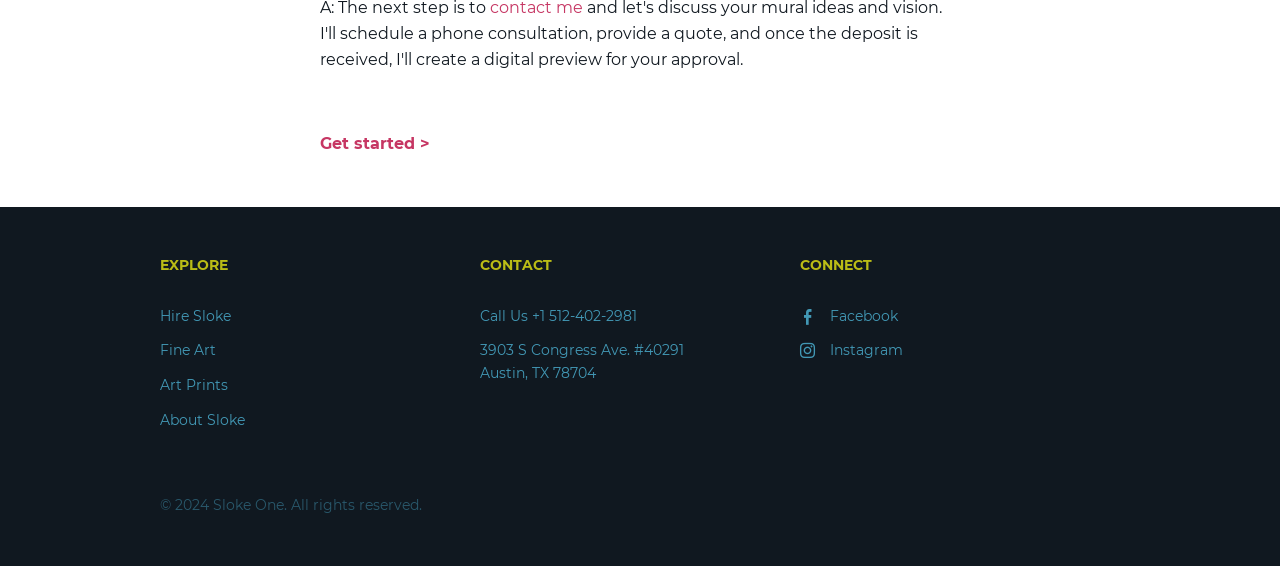Please identify the bounding box coordinates of where to click in order to follow the instruction: "View Fine Art".

[0.125, 0.603, 0.169, 0.635]